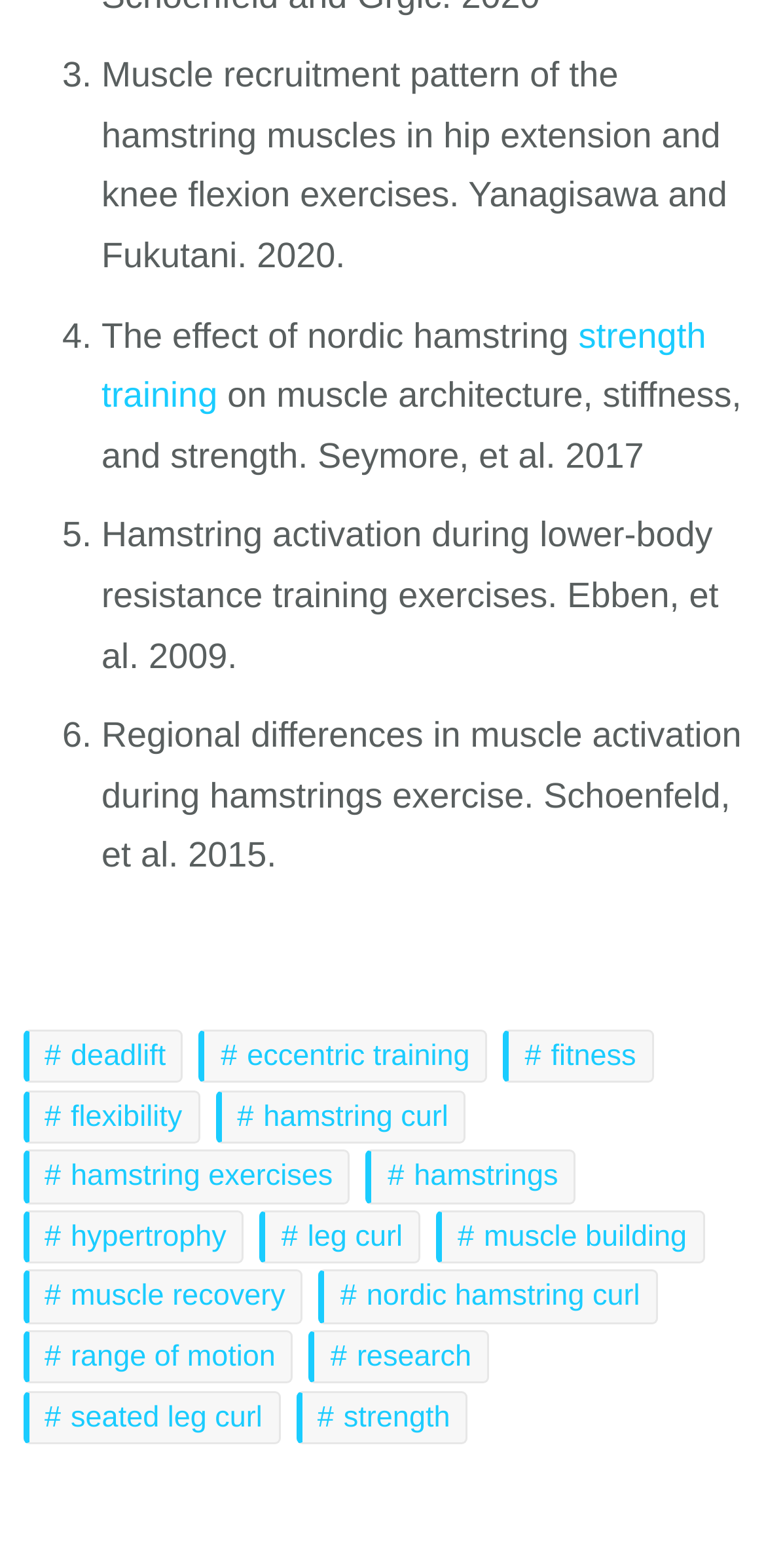Provide a one-word or short-phrase response to the question:
How many list items are there?

6